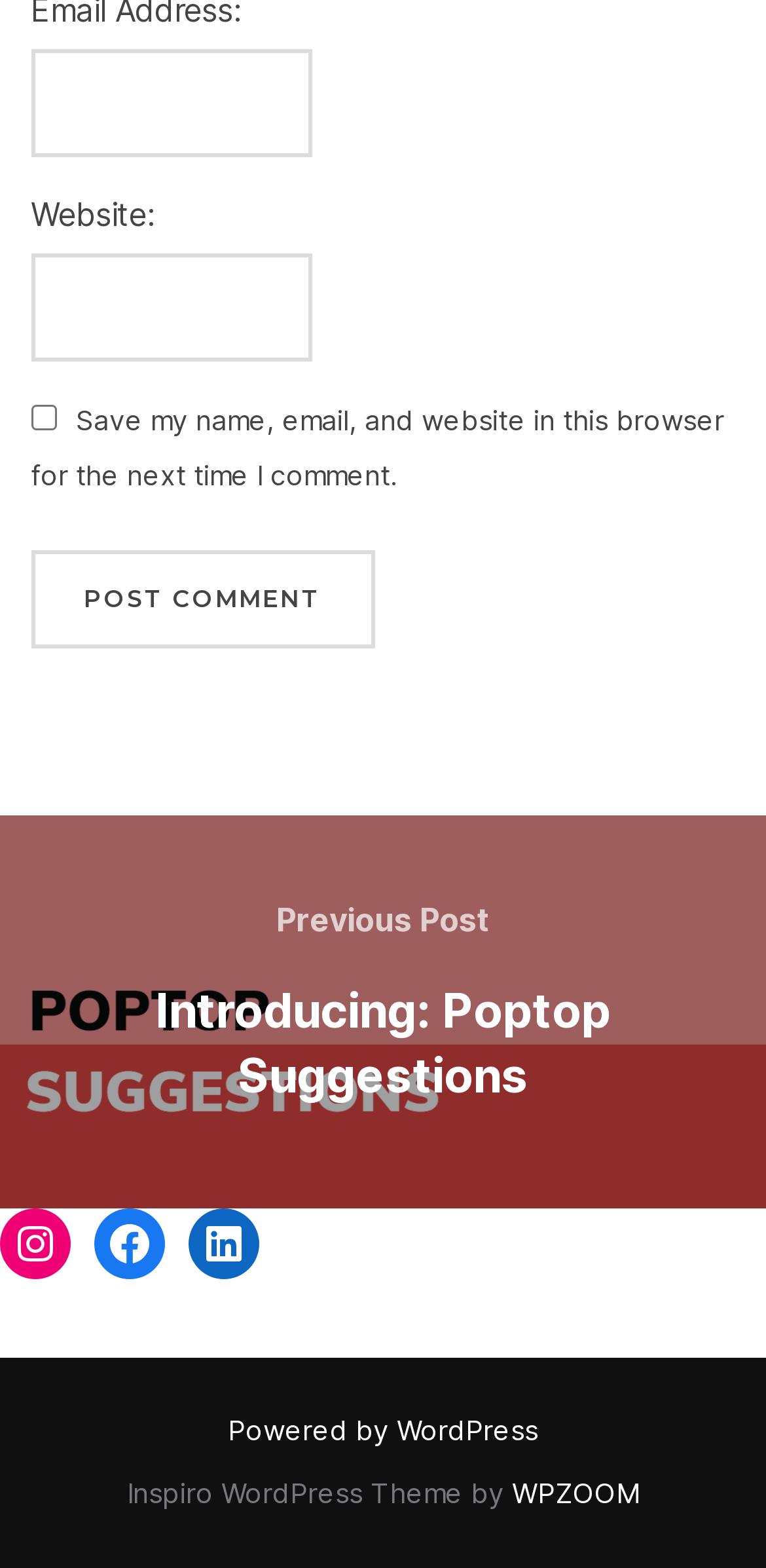Identify the bounding box coordinates of the section to be clicked to complete the task described by the following instruction: "Enter email address". The coordinates should be four float numbers between 0 and 1, formatted as [left, top, right, bottom].

[0.04, 0.032, 0.408, 0.1]